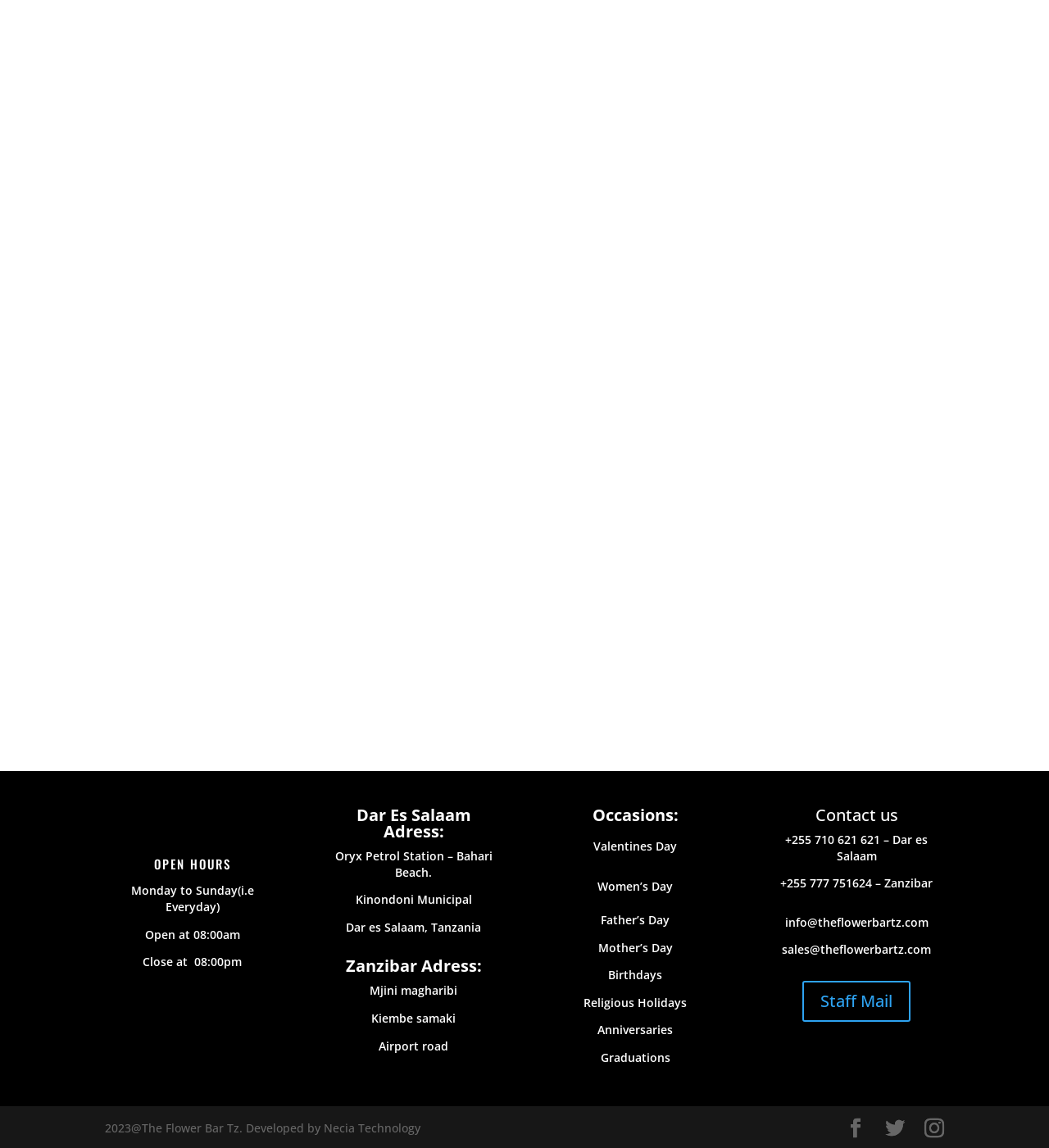Please provide a one-word or short phrase answer to the question:
What is the phone number for Zanzibar?

+255 777 751 624